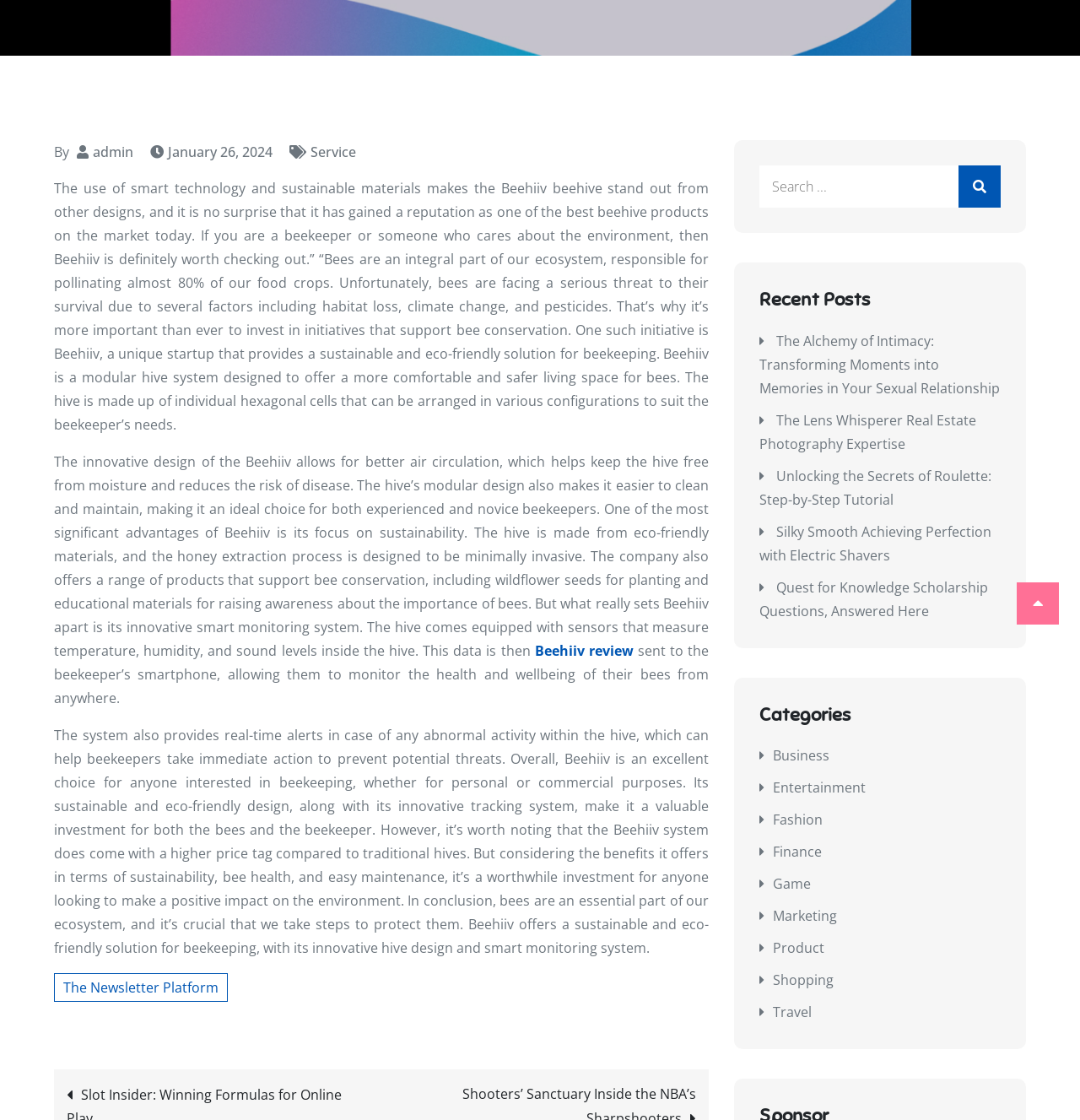Show the bounding box coordinates for the HTML element as described: "Travel".

[0.716, 0.895, 0.752, 0.912]